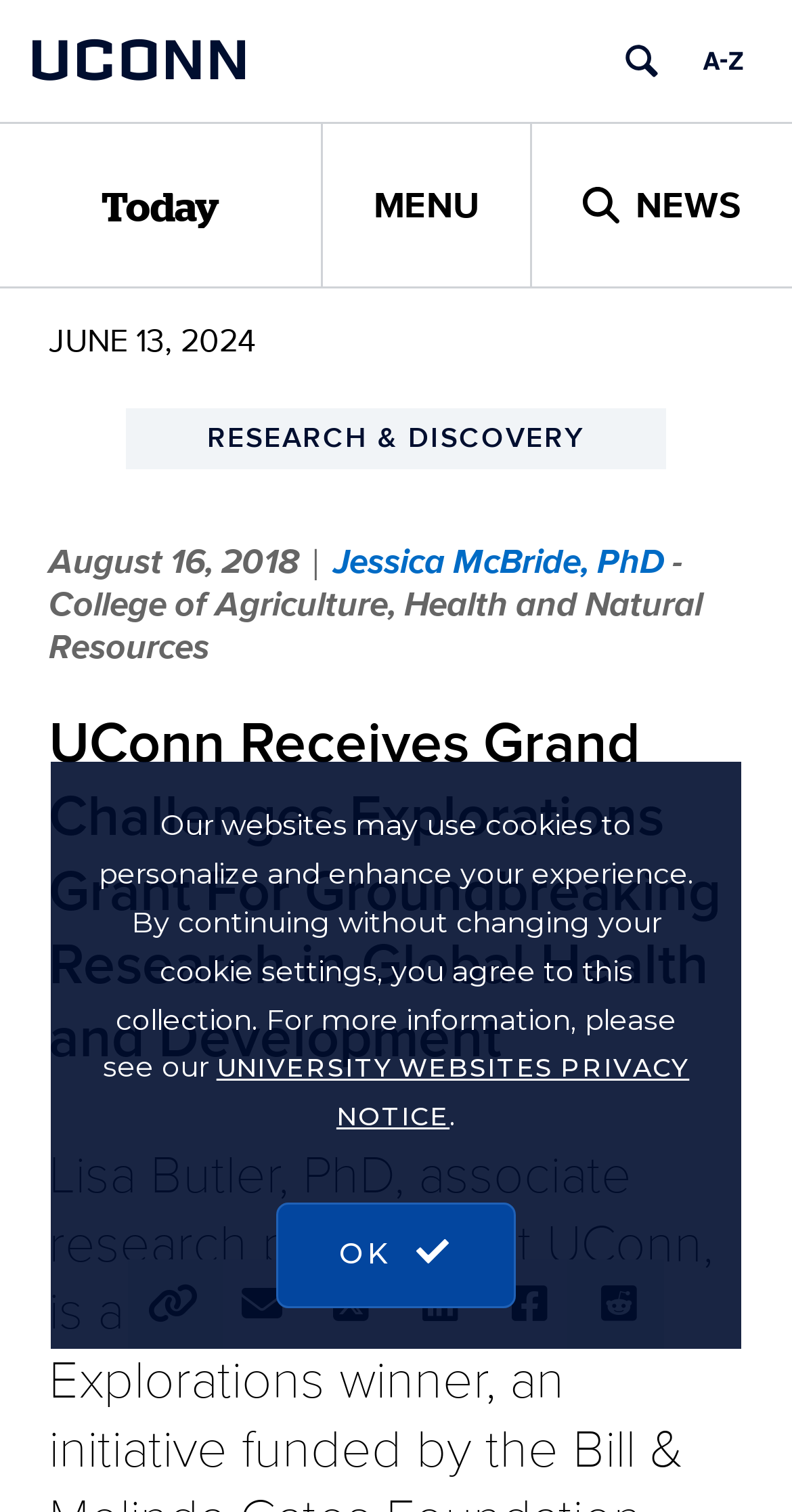Review the image closely and give a comprehensive answer to the question: What is the purpose of the button with the icon ''?

I found the button with the icon '' at coordinates [0.162, 0.833, 0.274, 0.892] and inferred that it is a share button, commonly used to share content on social media platforms.